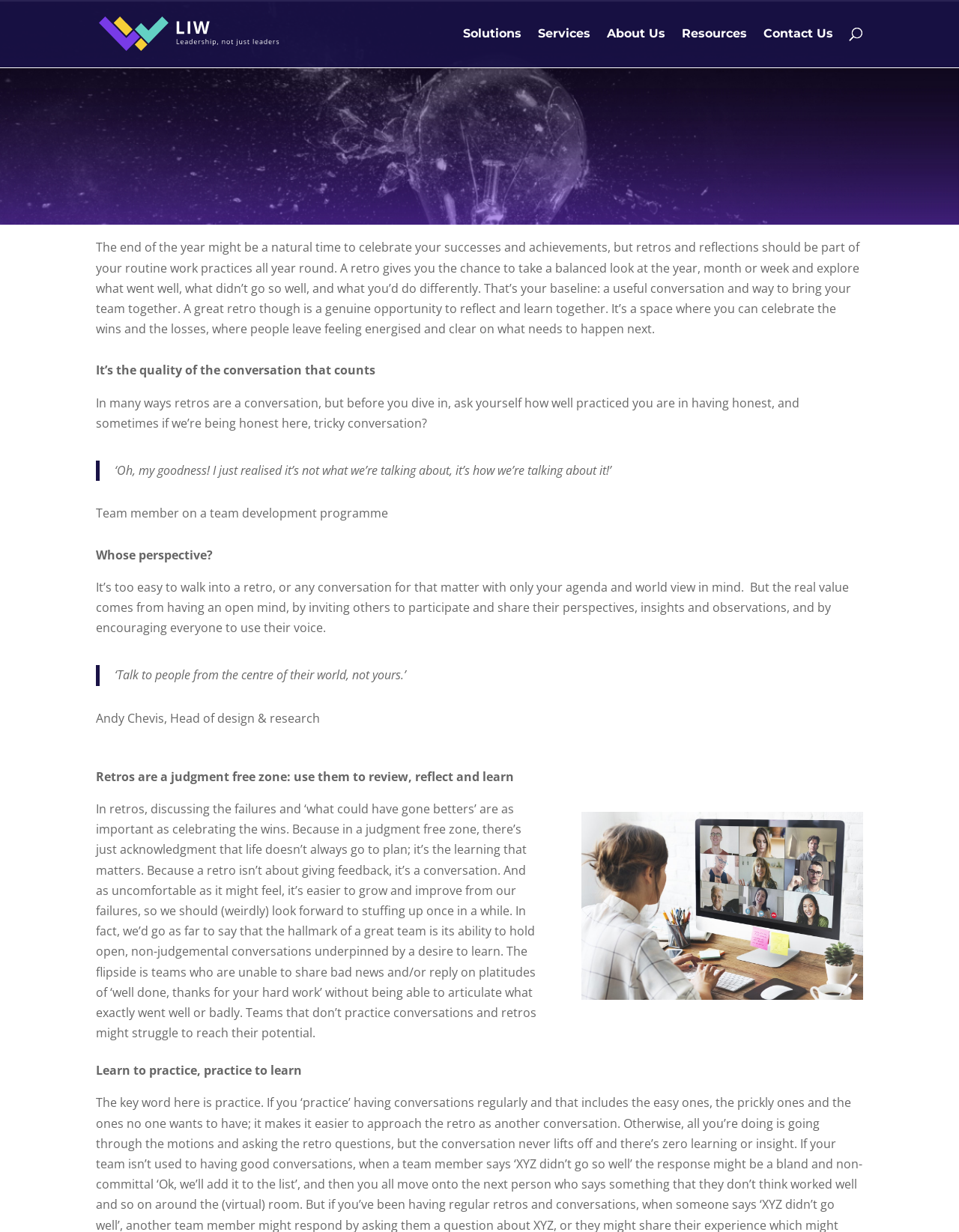Calculate the bounding box coordinates of the UI element given the description: "I’m a Dad!".

None